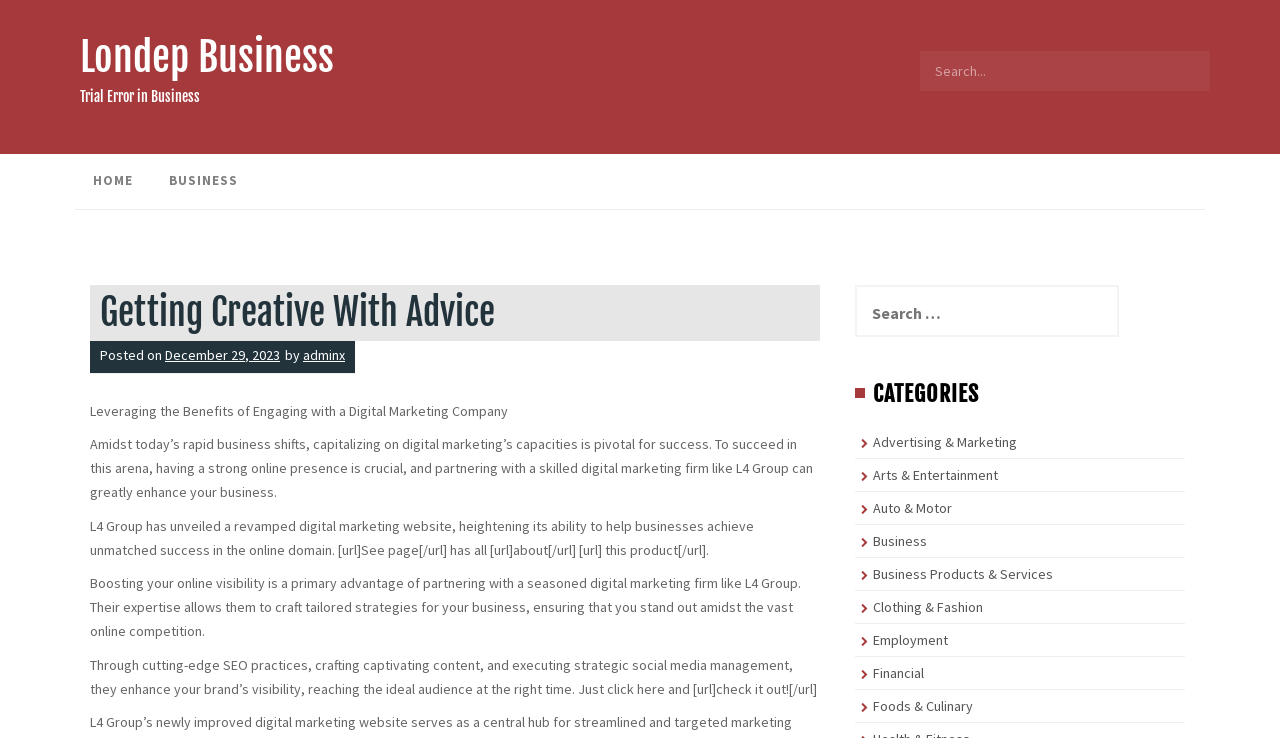Provide the bounding box coordinates of the area you need to click to execute the following instruction: "Search for something".

[0.719, 0.068, 0.945, 0.129]